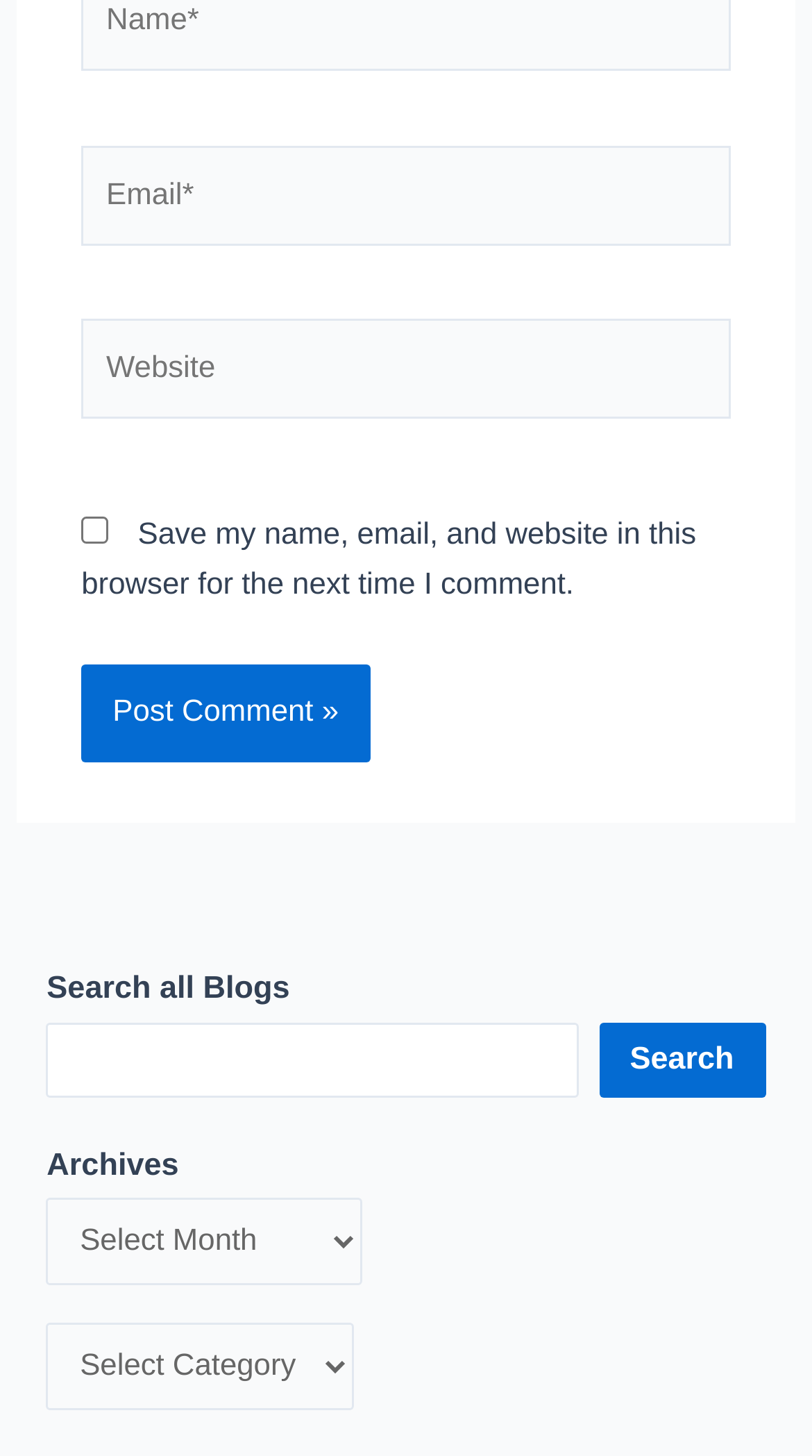Find the bounding box coordinates of the clickable area required to complete the following action: "Enter email address".

[0.1, 0.1, 0.9, 0.169]